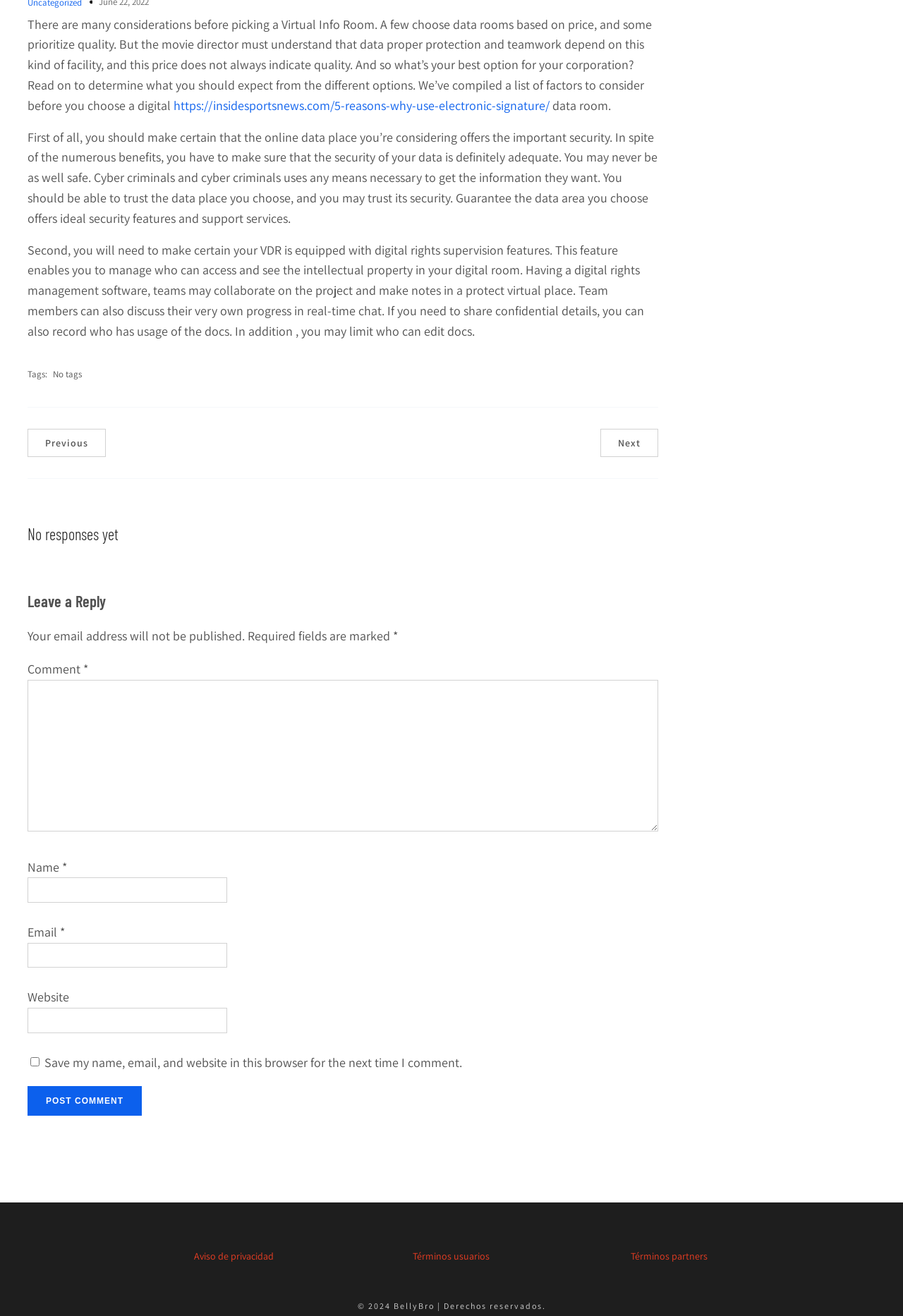Carefully observe the image and respond to the question with a detailed answer:
What is the main topic of this article?

The main topic of this article is about Virtual Info Room, which can be inferred from the text content of the webpage, specifically the first paragraph that discusses the considerations before picking a Virtual Info Room.